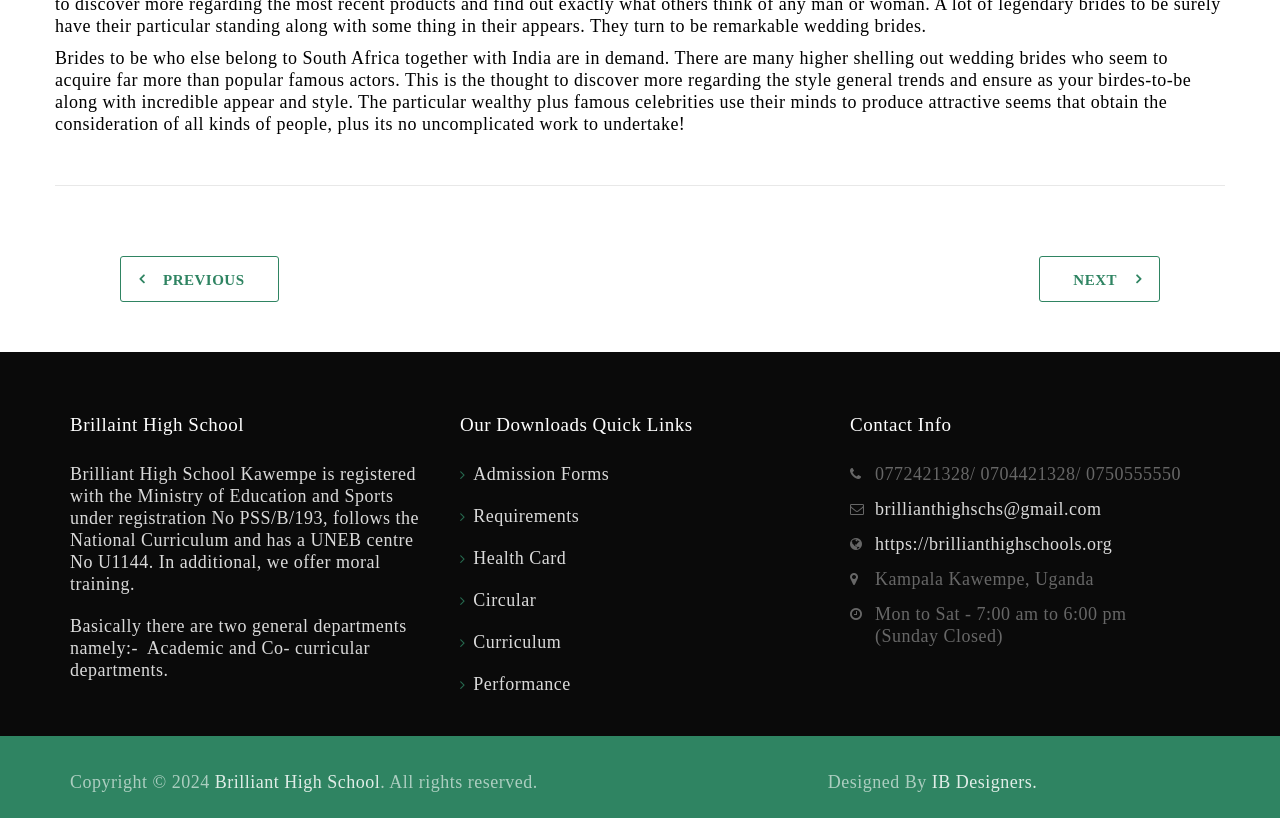Given the description "Admission Forms", provide the bounding box coordinates of the corresponding UI element.

[0.359, 0.567, 0.476, 0.592]